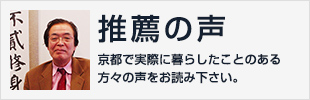Please provide a detailed answer to the question below by examining the image:
What is the focus of the testimonials?

According to the caption, the testimonials are focused on personal stories and insights, which are aimed at encouraging others to engage with the community or services highlighted in the content, suggesting that the focus is on sharing real-life experiences and perspectives.